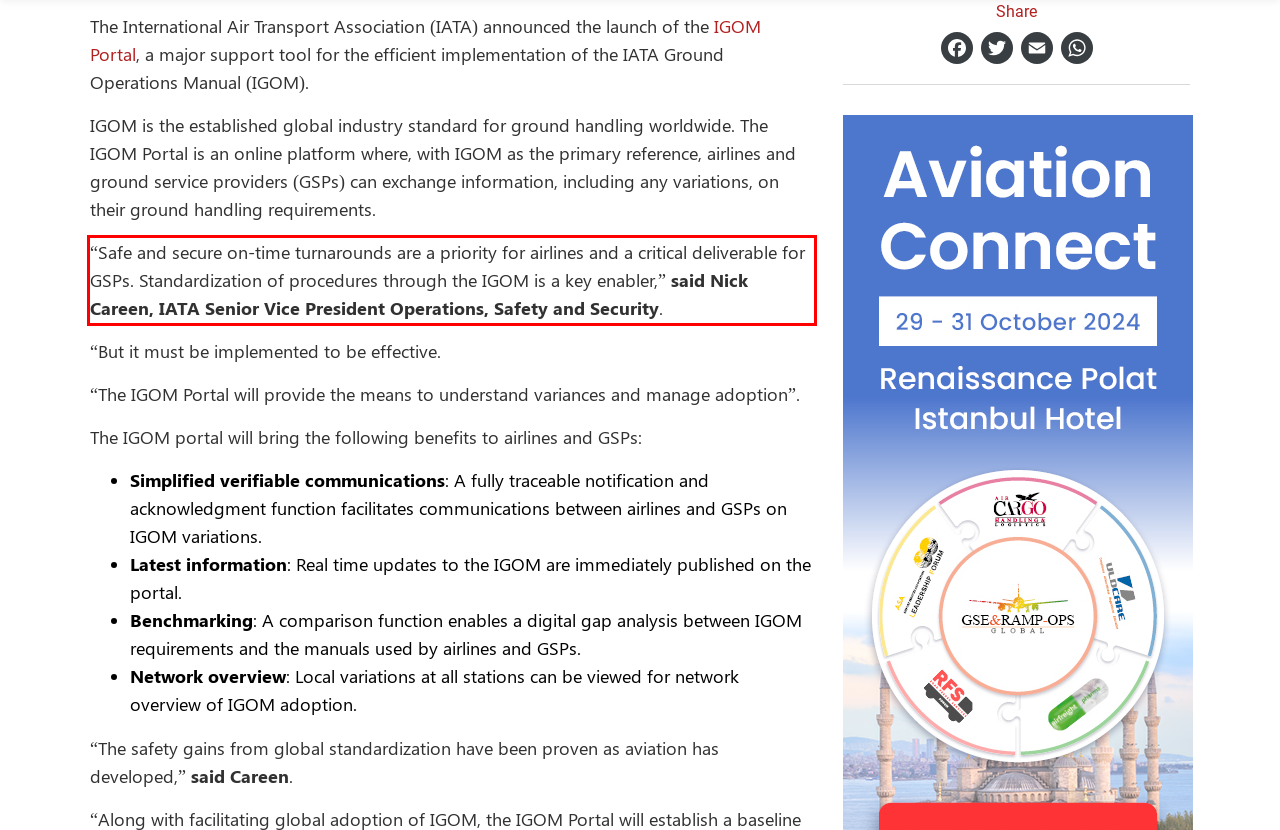Given a screenshot of a webpage containing a red rectangle bounding box, extract and provide the text content found within the red bounding box.

“Safe and secure on-time turnarounds are a priority for airlines and a critical deliverable for GSPs. Standardization of procedures through the IGOM is a key enabler,” said Nick Careen, IATA Senior Vice President Operations, Safety and Security.